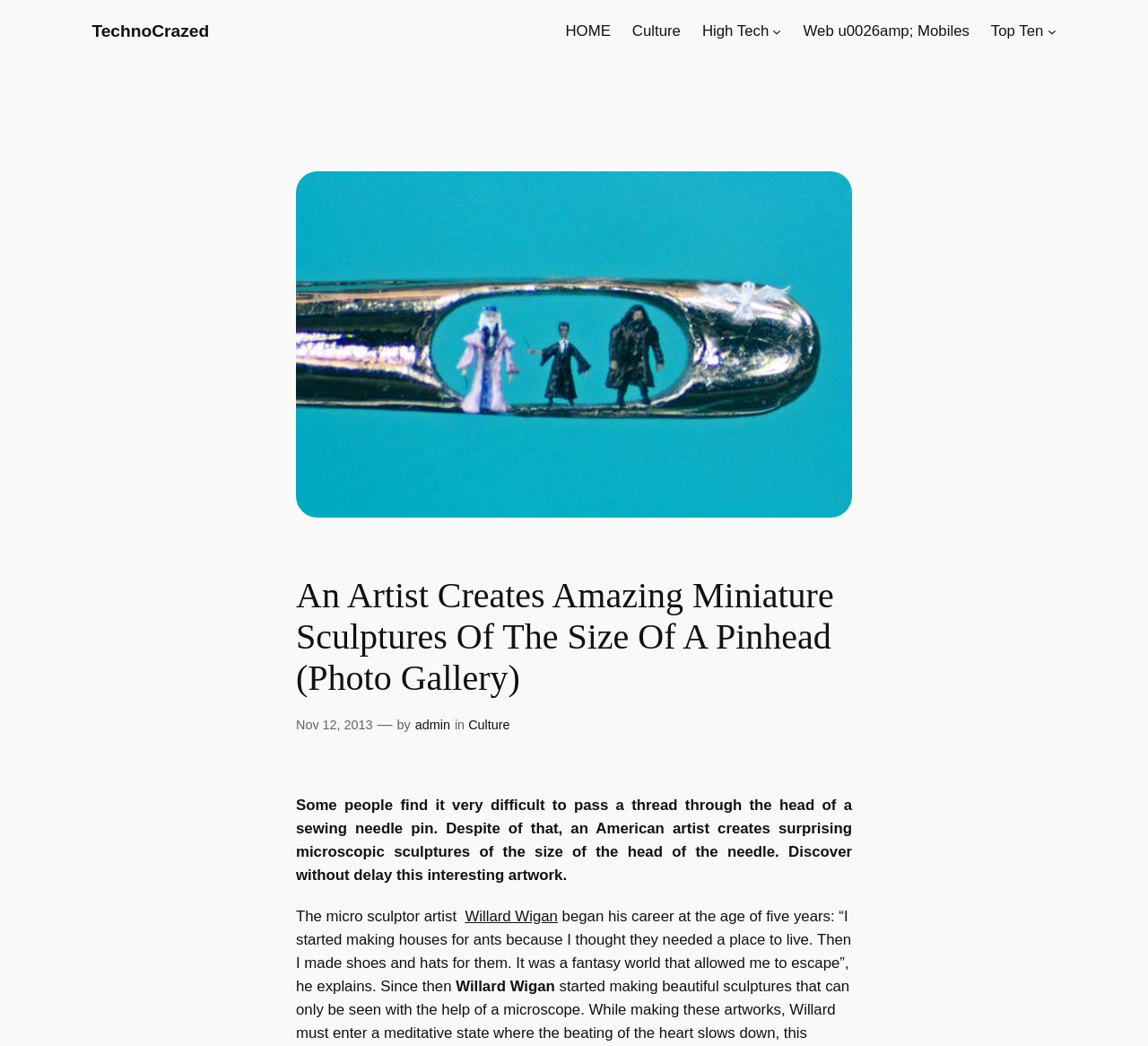Show me the bounding box coordinates of the clickable region to achieve the task as per the instruction: "View the 'An Artist Creates Amazing Miniature Sculptures Of The Size Of A Sewing Needle Pinhead-19' image".

[0.258, 0.164, 0.742, 0.495]